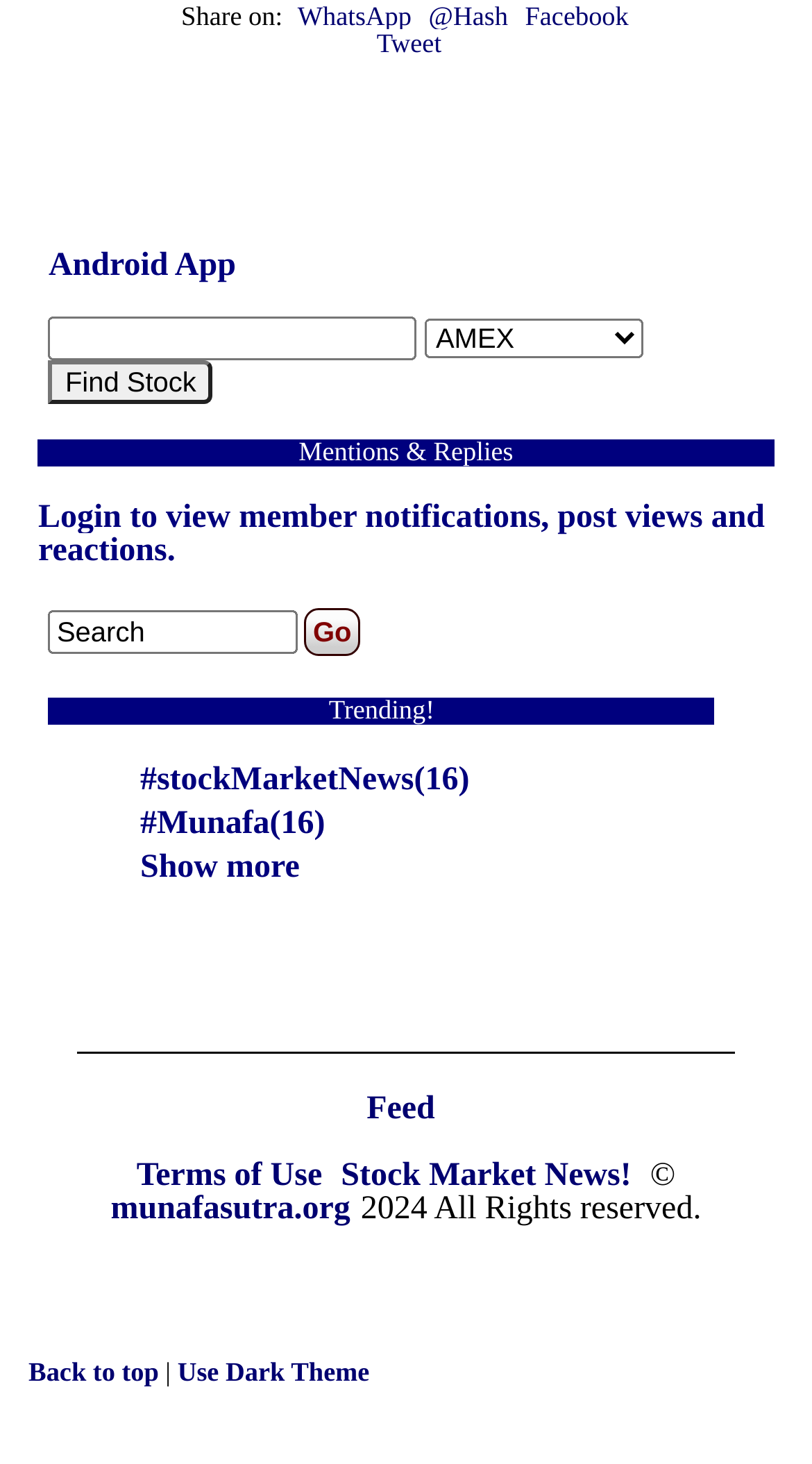Respond with a single word or phrase for the following question: 
What type of content is trending?

Stock market news